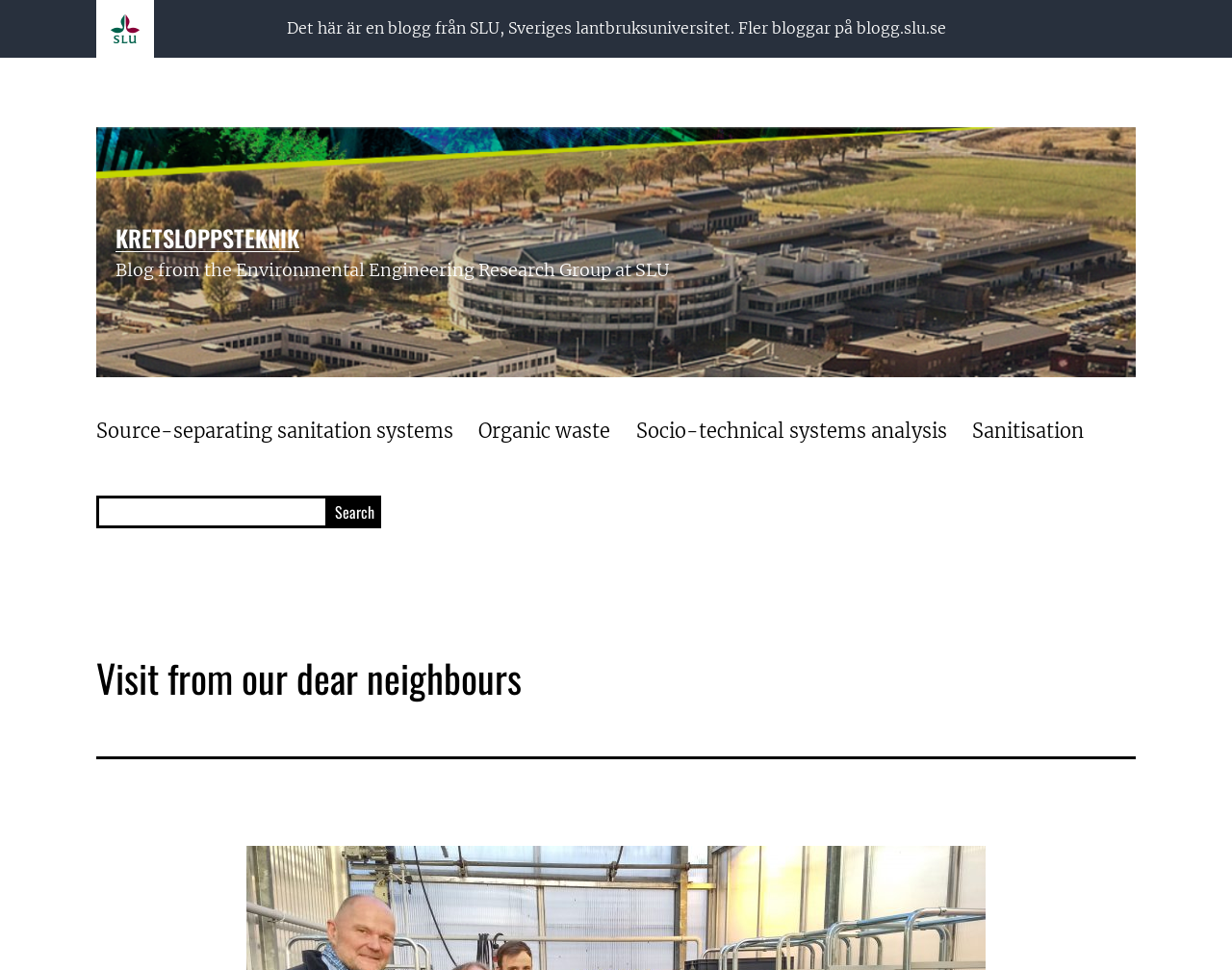Can you pinpoint the bounding box coordinates for the clickable element required for this instruction: "Visit the Kretsloppsteknik page"? The coordinates should be four float numbers between 0 and 1, i.e., [left, top, right, bottom].

[0.094, 0.227, 0.243, 0.262]